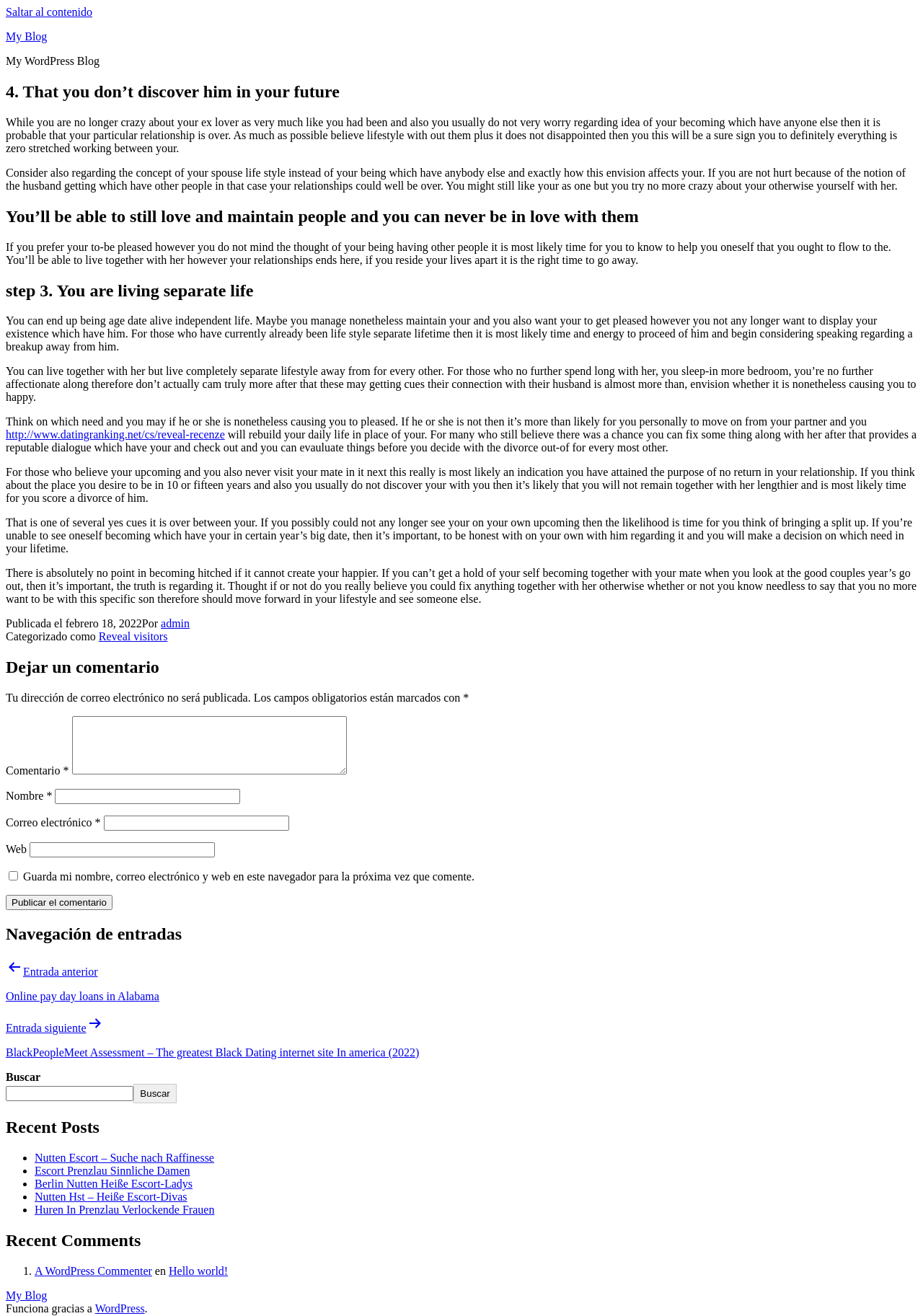Please locate the bounding box coordinates for the element that should be clicked to achieve the following instruction: "Go to the previous post". Ensure the coordinates are given as four float numbers between 0 and 1, i.e., [left, top, right, bottom].

[0.006, 0.728, 0.994, 0.762]